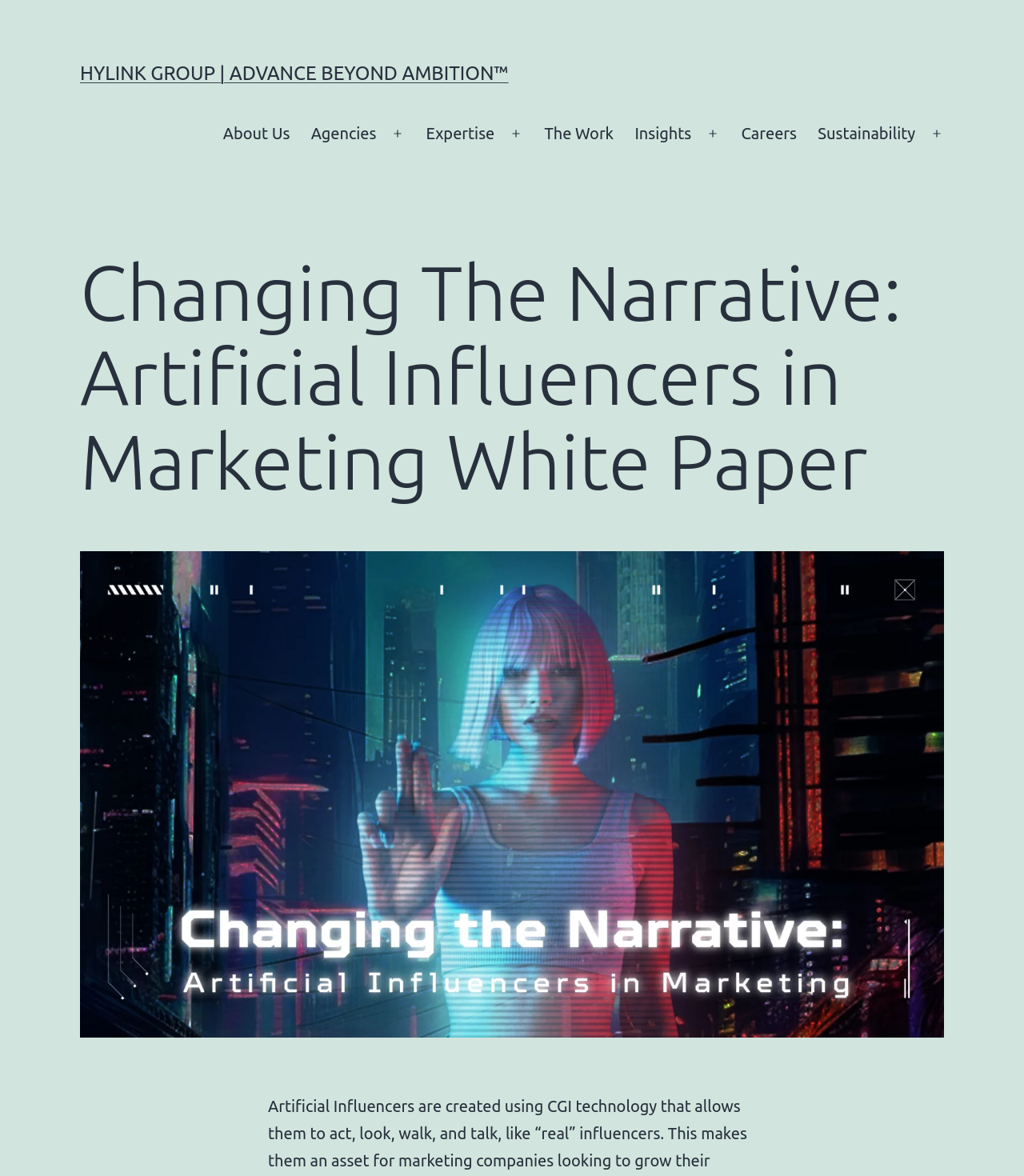Using the provided element description, identify the bounding box coordinates as (top-left x, top-left y, bottom-right x, bottom-right y). Ensure all values are between 0 and 1. Description: Expertise

[0.406, 0.097, 0.493, 0.131]